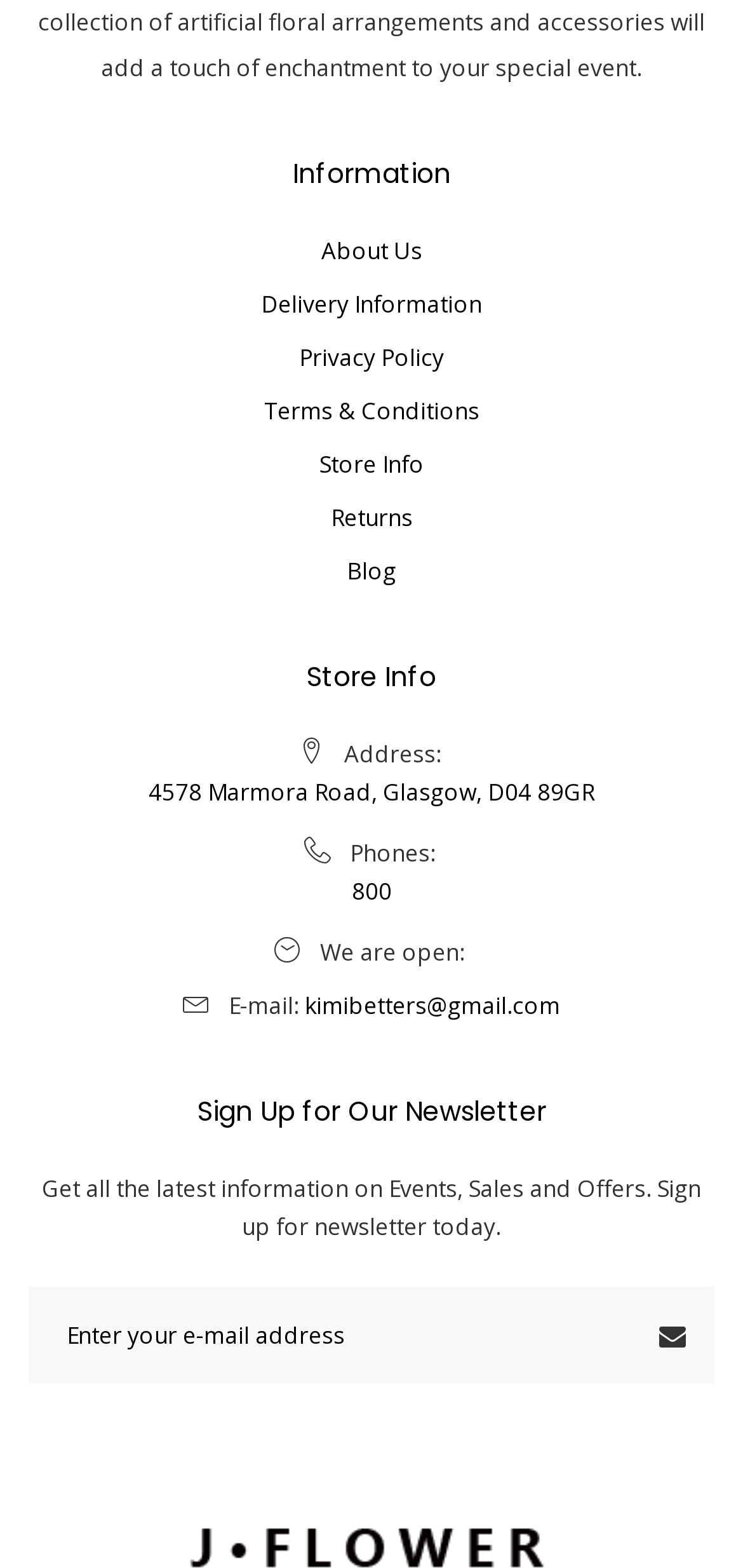What is the address of the store?
Answer the question with a thorough and detailed explanation.

The address of the store can be found in the 'Store Info' section, which is located below the 'Information' heading. The address is listed as '4578 Marmora Road, Glasgow, D04 89GR'.